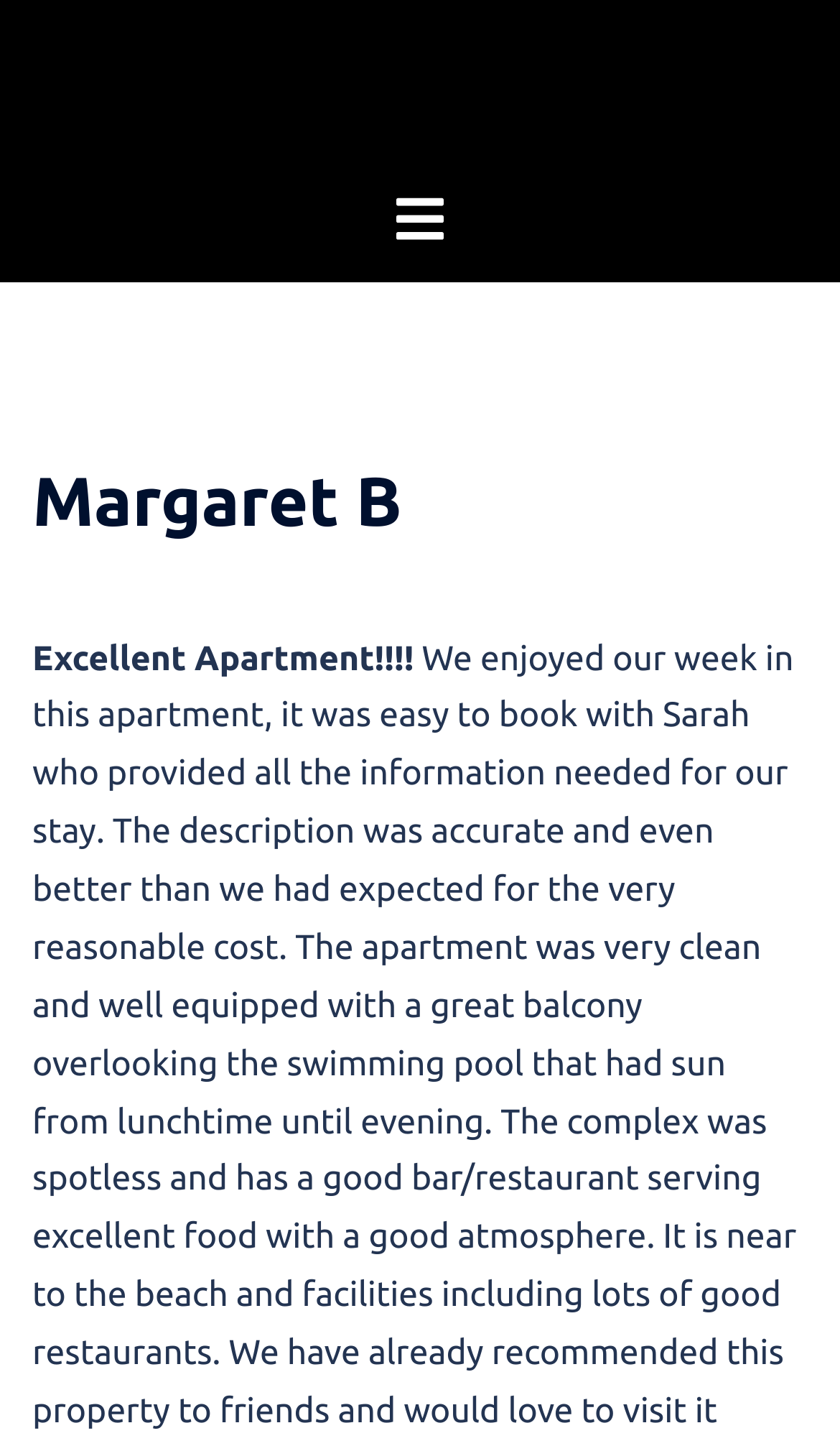Please extract and provide the main headline of the webpage.

Smarthols Los Cristianos Holiday Apartment Rentals Tenerife